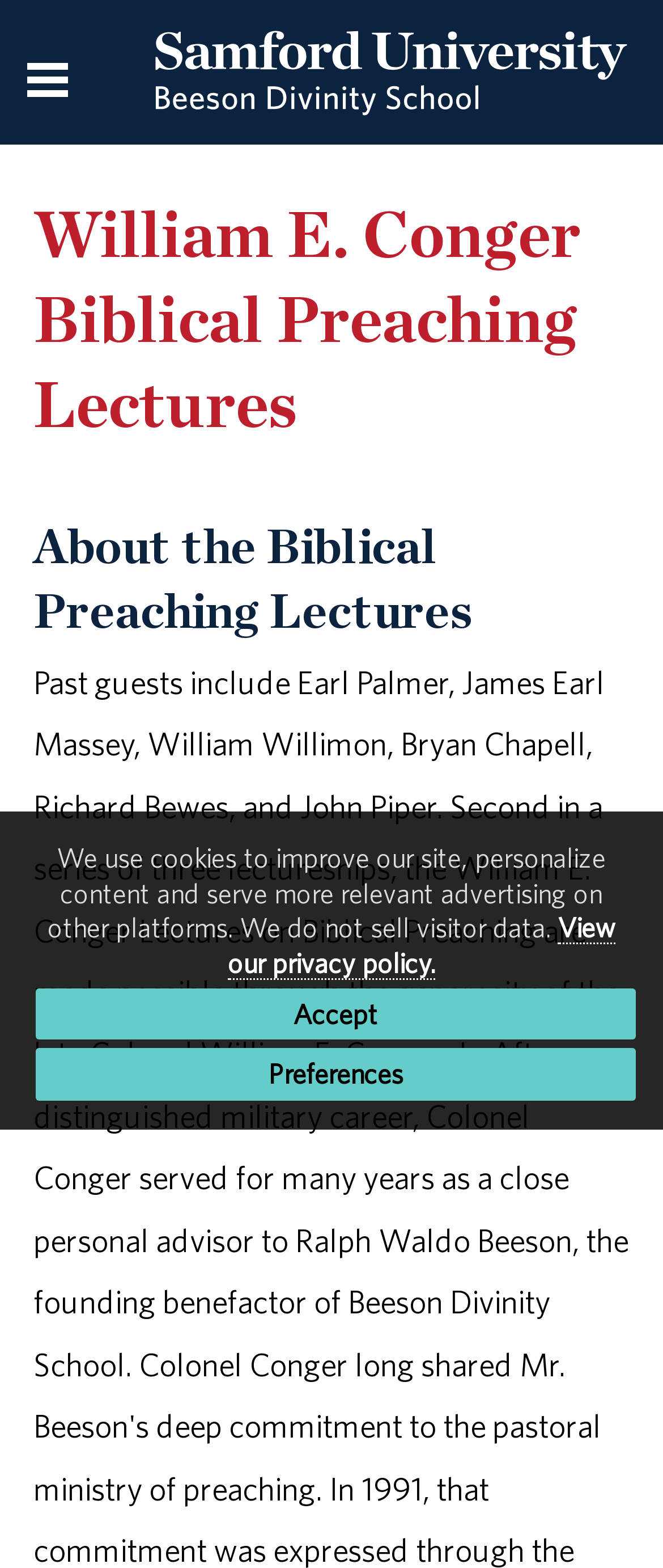For the element described, predict the bounding box coordinates as (top-left x, top-left y, bottom-right x, bottom-right y). All values should be between 0 and 1. Element description: Menu

[0.0, 0.0, 1.0, 0.096]